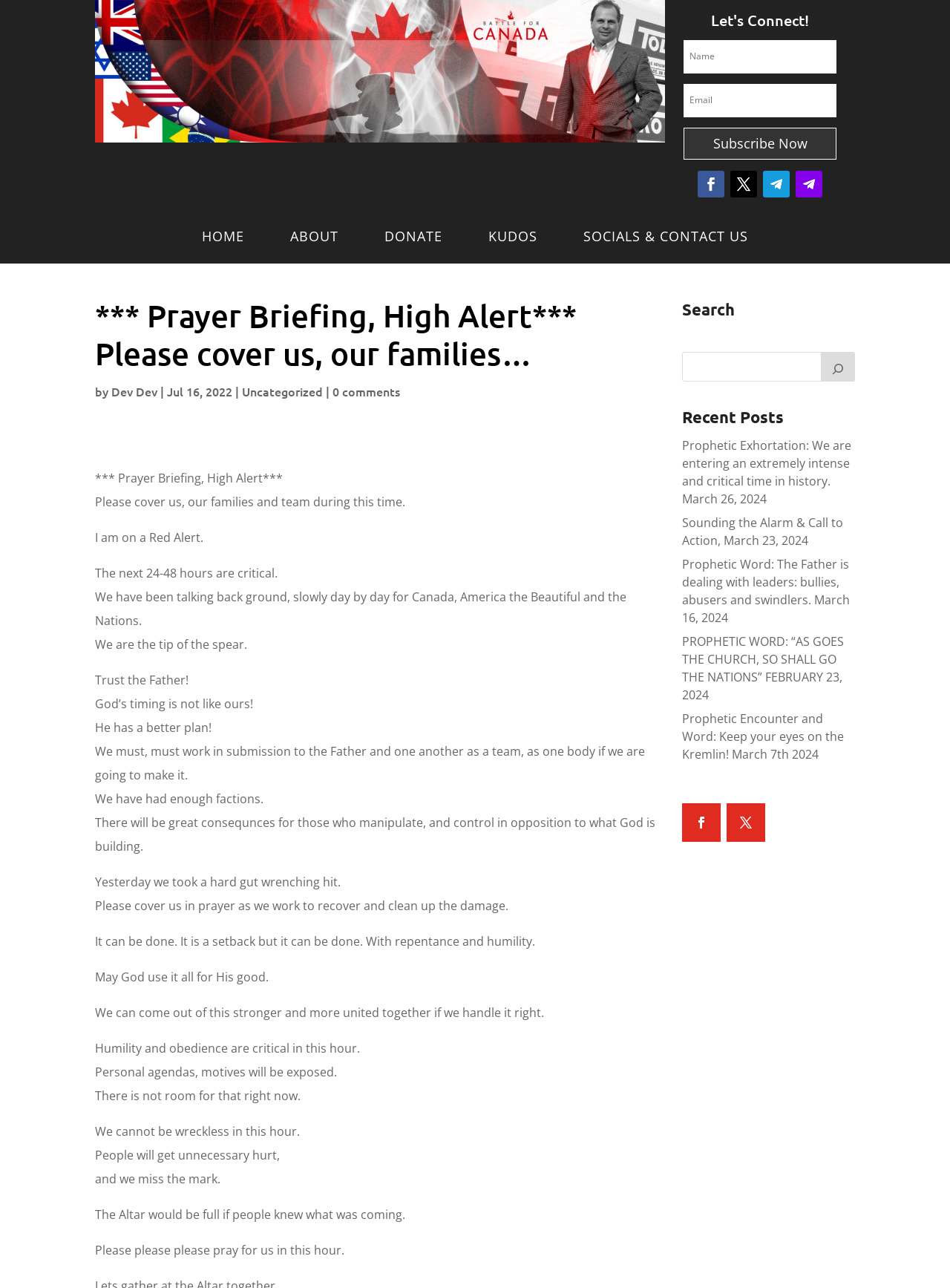Determine and generate the text content of the webpage's headline.

*** Prayer Briefing, High Alert*** Please cover us, our families…